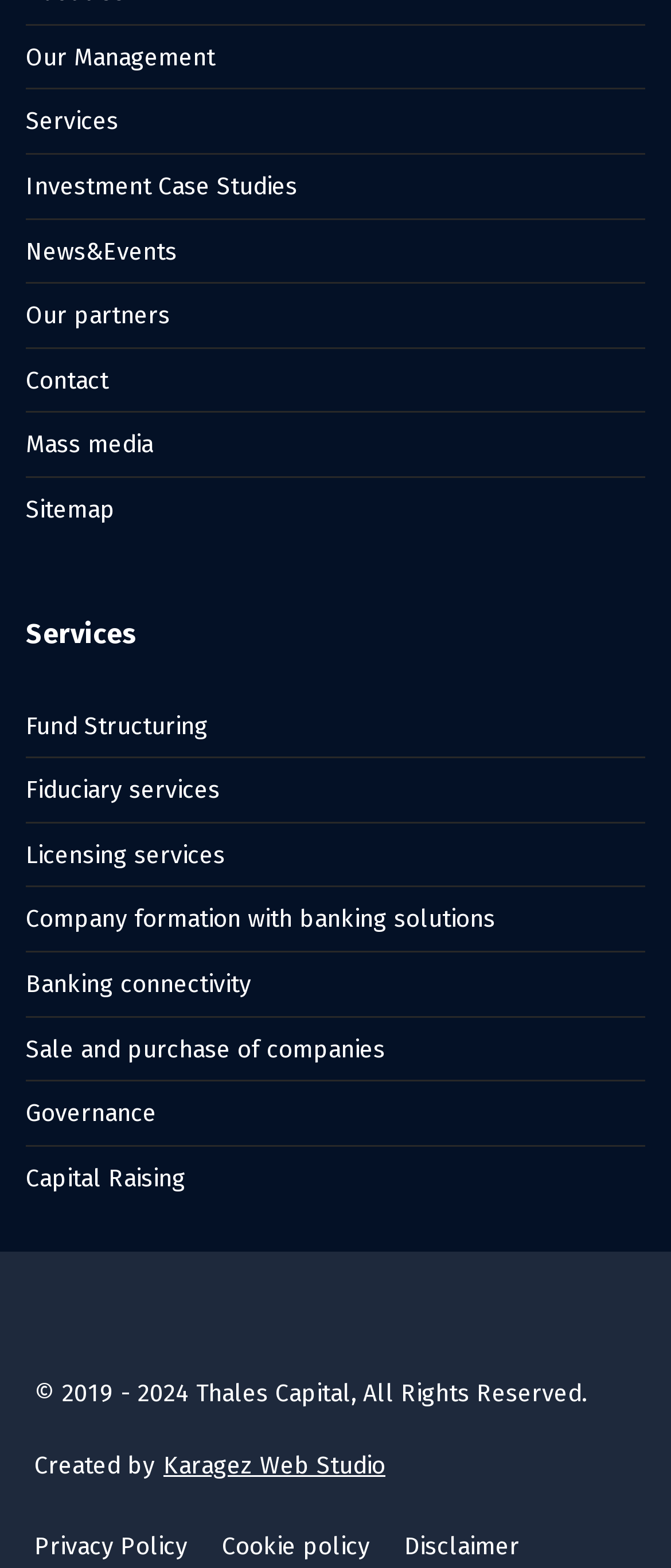Answer in one word or a short phrase: 
How many links are available in the footer section?

3